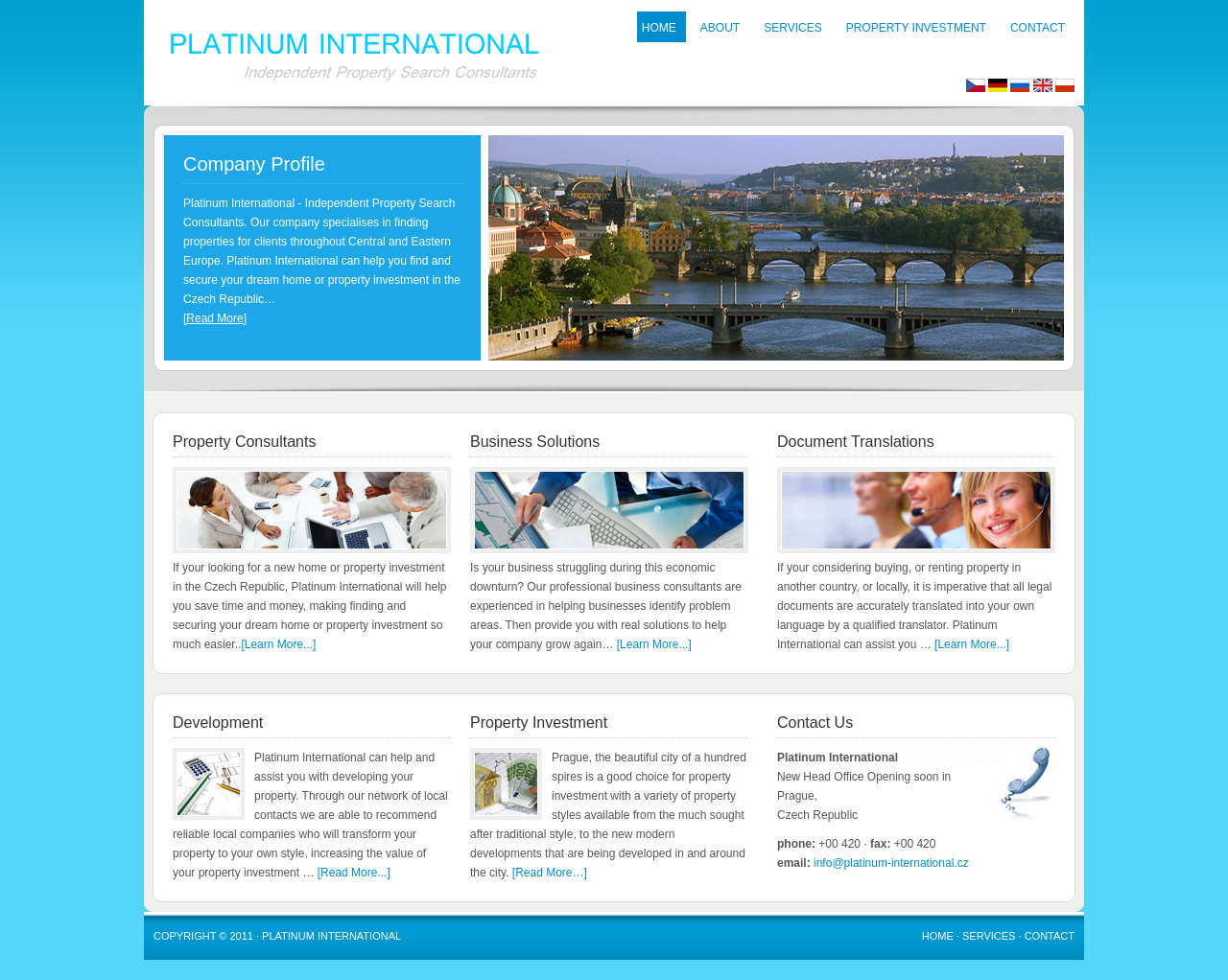Highlight the bounding box coordinates of the region I should click on to meet the following instruction: "Learn more about Property Consultants".

[0.196, 0.651, 0.257, 0.664]